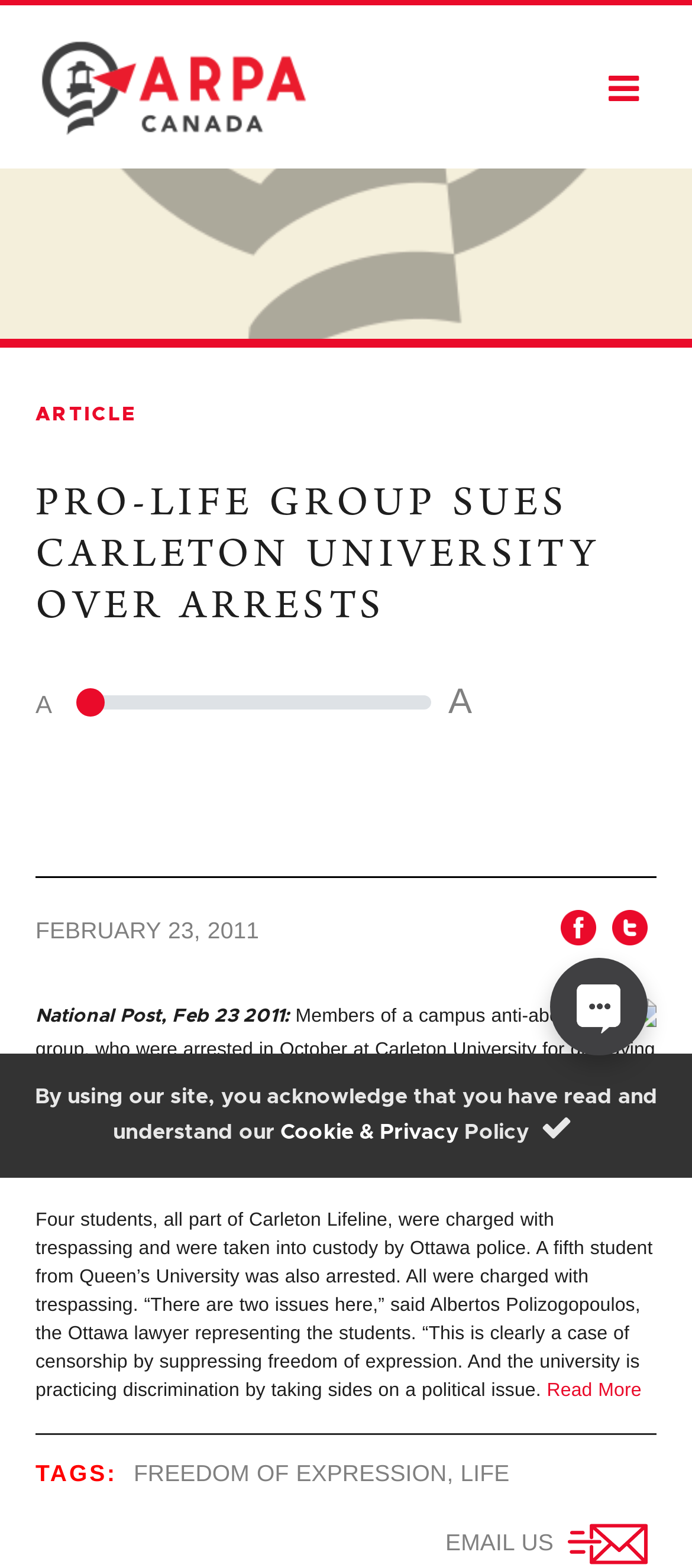Could you find the bounding box coordinates of the clickable area to complete this instruction: "Open the Live Chat"?

[0.795, 0.611, 0.936, 0.673]